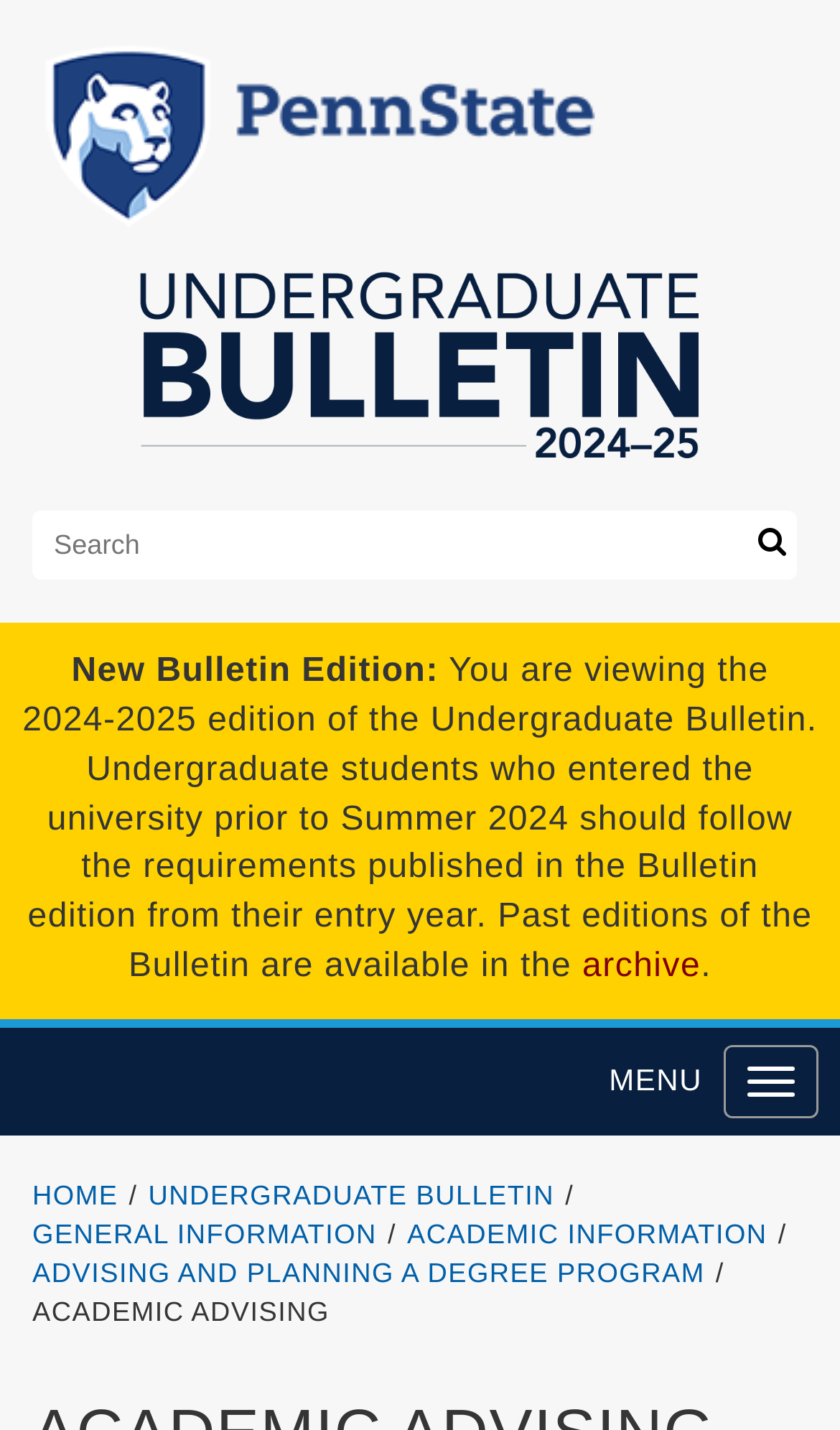Provide the bounding box coordinates for the area that should be clicked to complete the instruction: "Toggle the menu".

[0.862, 0.731, 0.974, 0.782]